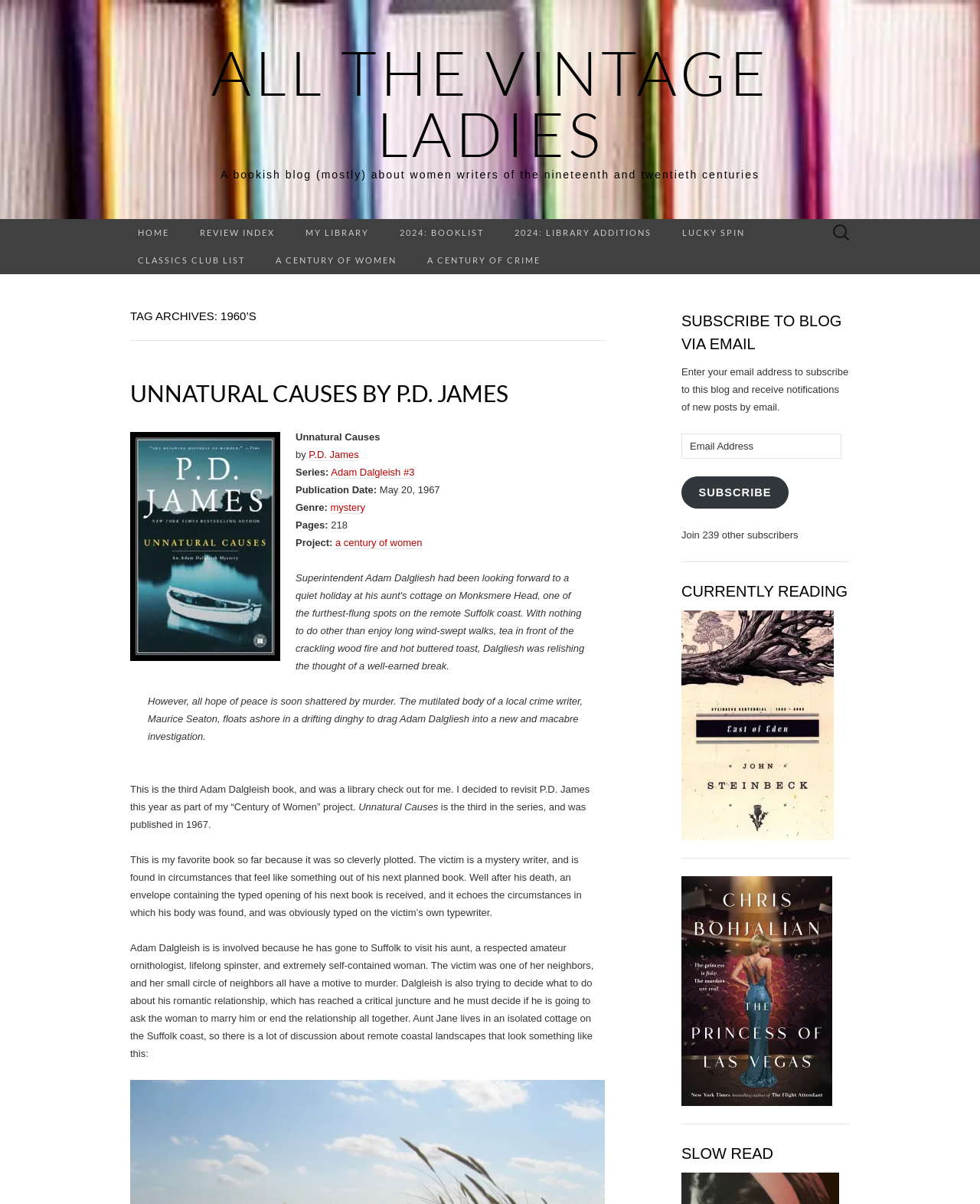Please specify the bounding box coordinates of the element that should be clicked to execute the given instruction: 'Subscribe to the blog via email'. Ensure the coordinates are four float numbers between 0 and 1, expressed as [left, top, right, bottom].

[0.695, 0.396, 0.805, 0.422]